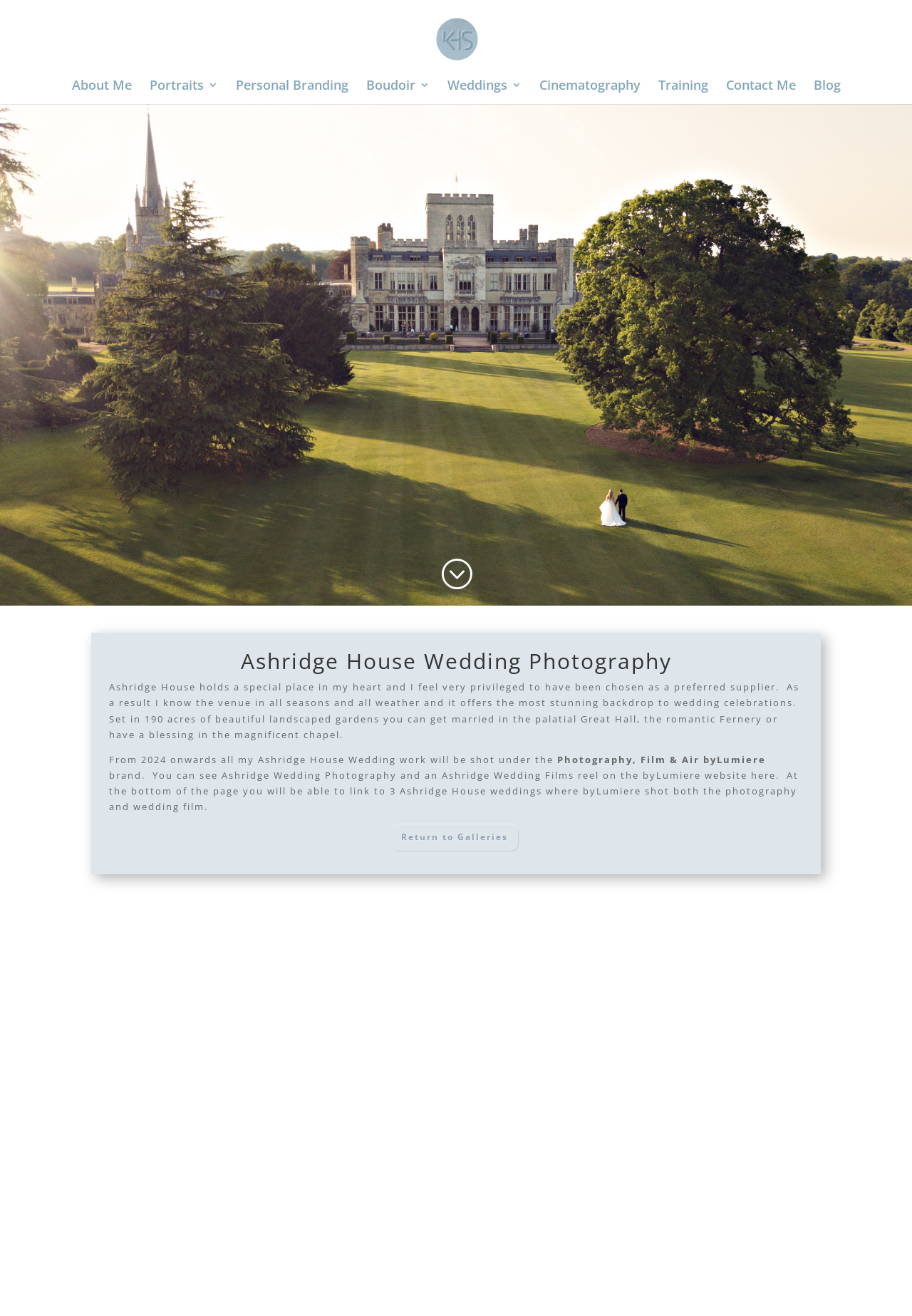Generate a thorough caption that explains the contents of the webpage.

This webpage is a Fine Art Wedding Photography Gallery featuring Ashridge House. At the top, there is a logo of "KHS Photography" with a corresponding link, situated near the top left corner of the page. Below the logo, there is a navigation menu with 9 links: "About Me", "Portraits 3", "Personal Branding", "Boudoir 3", "Weddings 3", "Cinematography", "Training", "Contact Me", and "Blog", aligned horizontally across the top of the page.

The main content of the page is divided into two sections. The first section is a heading "Ashridge House Wedding Photography" followed by a paragraph of text describing the venue and the photographer's experience with it. The text is positioned in the top half of the page, spanning almost the entire width.

Below the text, there is another section with three lines of text. The first line mentions the photographer's brand change from 2024 onwards. The second line is the brand name "Photography, Film & Air byLumiere". The third line provides more information about the brand and links to the byLumiere website.

At the bottom of the page, there is a link "Return to Galleries" positioned near the center.